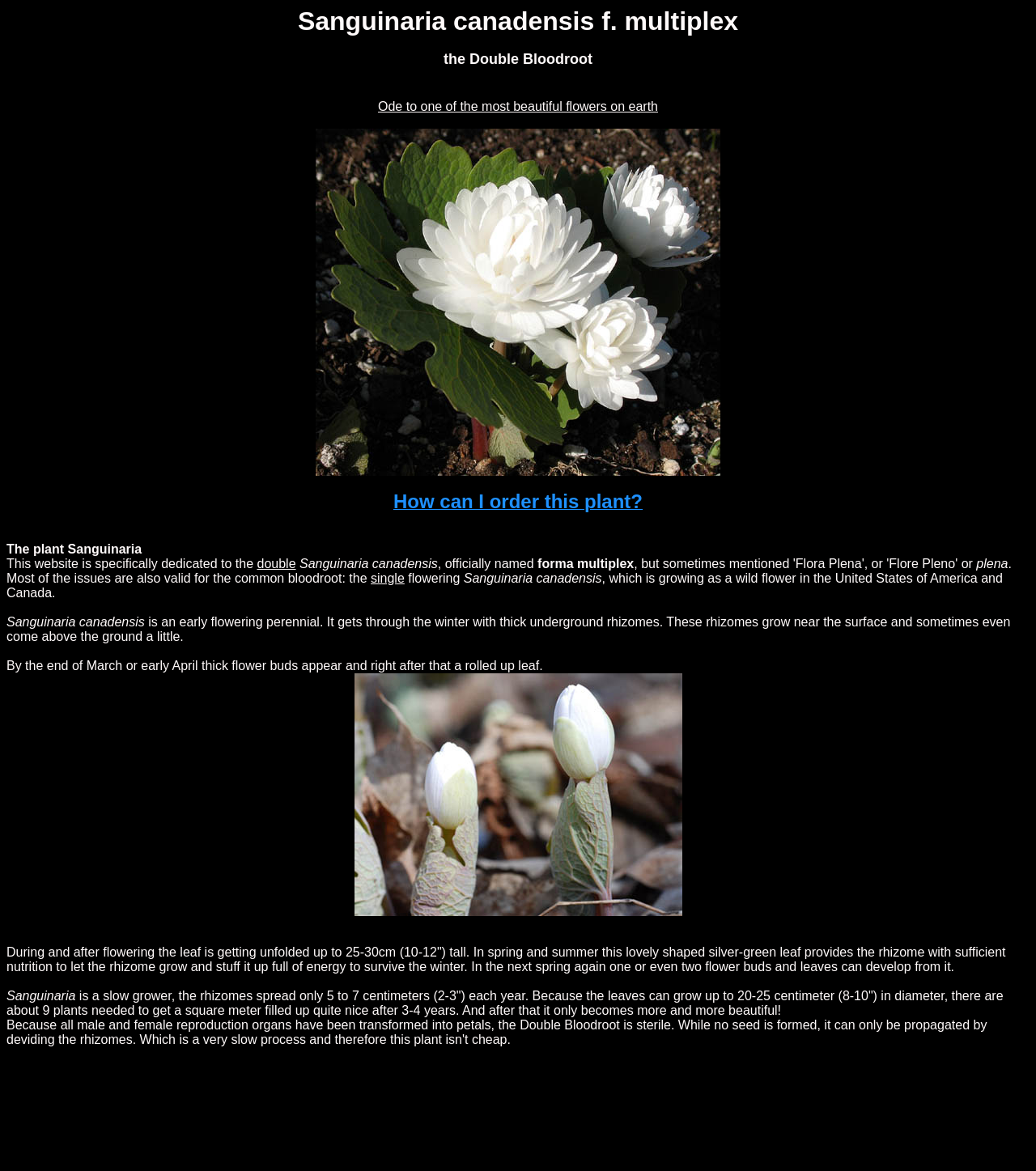How many plants are needed to fill a square meter?
Provide an in-depth and detailed explanation in response to the question.

According to the webpage, about 9 plants are needed to get a square meter filled up quite nice after 3-4 years, as mentioned in the static text element starting with 'Sanguinaria is a slow grower...'.